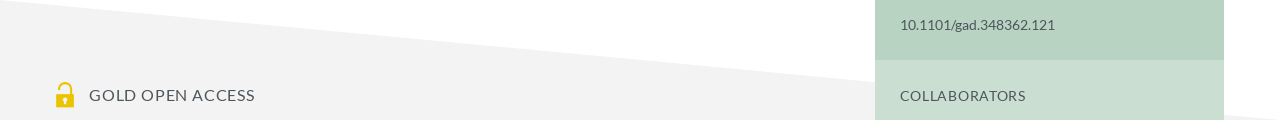What is the purpose of the lock icon?
Answer the question with as much detail as possible.

The lock icon adjacent to the 'GOLD OPEN ACCESS' label suggests that the research article is not only freely available but also secure and accessible to all users.